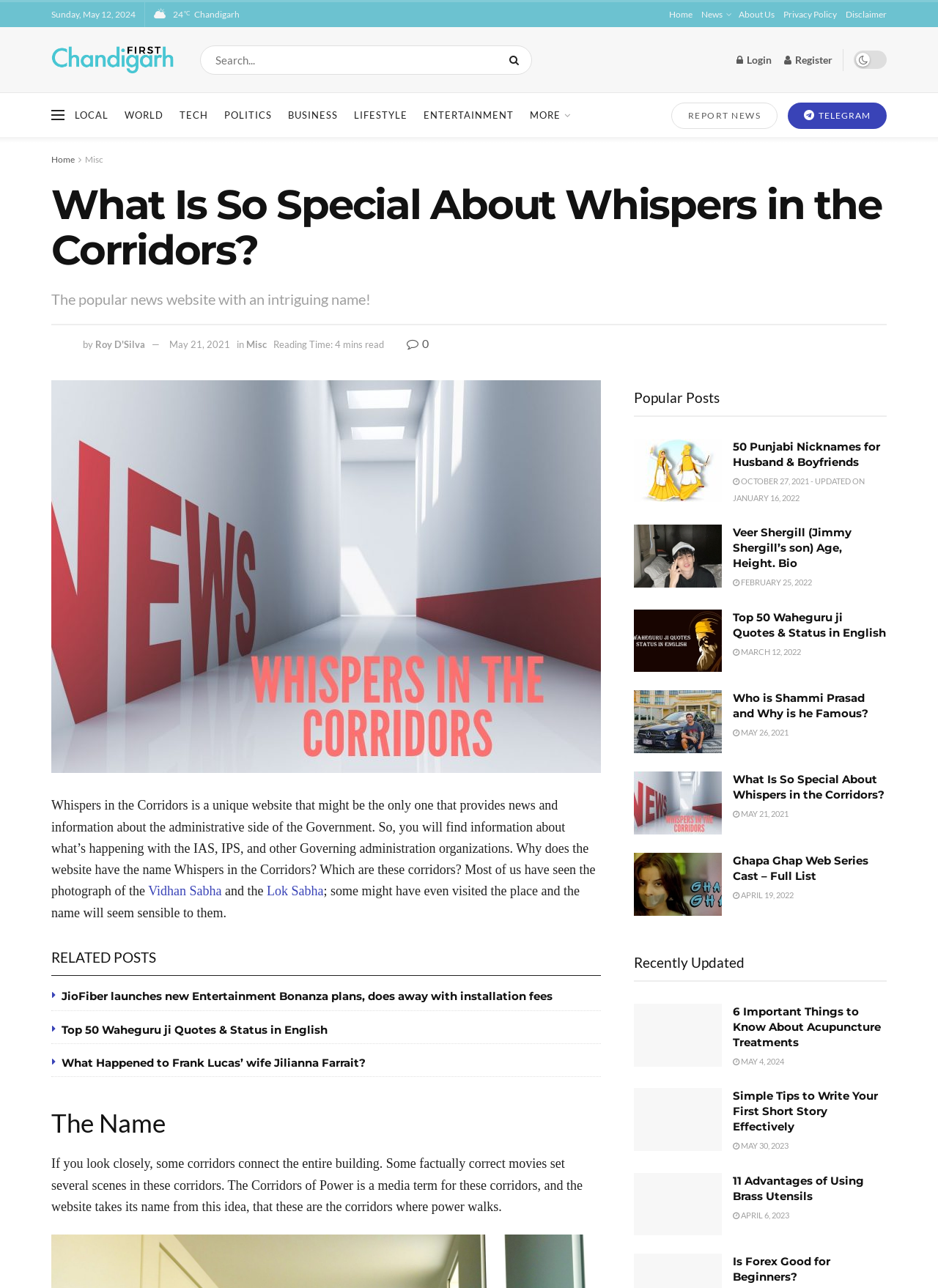Use one word or a short phrase to answer the question provided: 
How many related posts are displayed on the webpage?

3